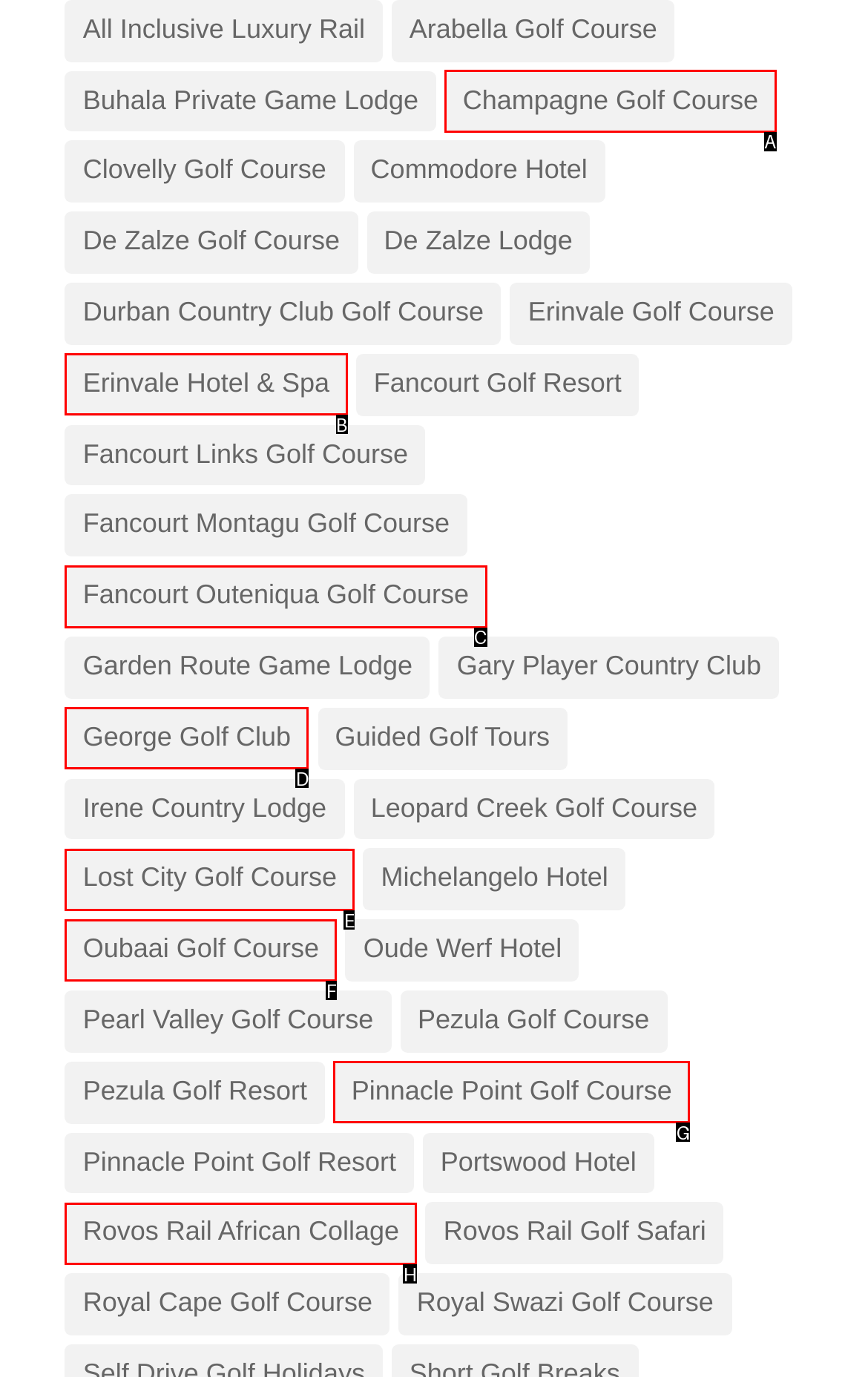Given the element description: George Golf Club
Pick the letter of the correct option from the list.

D